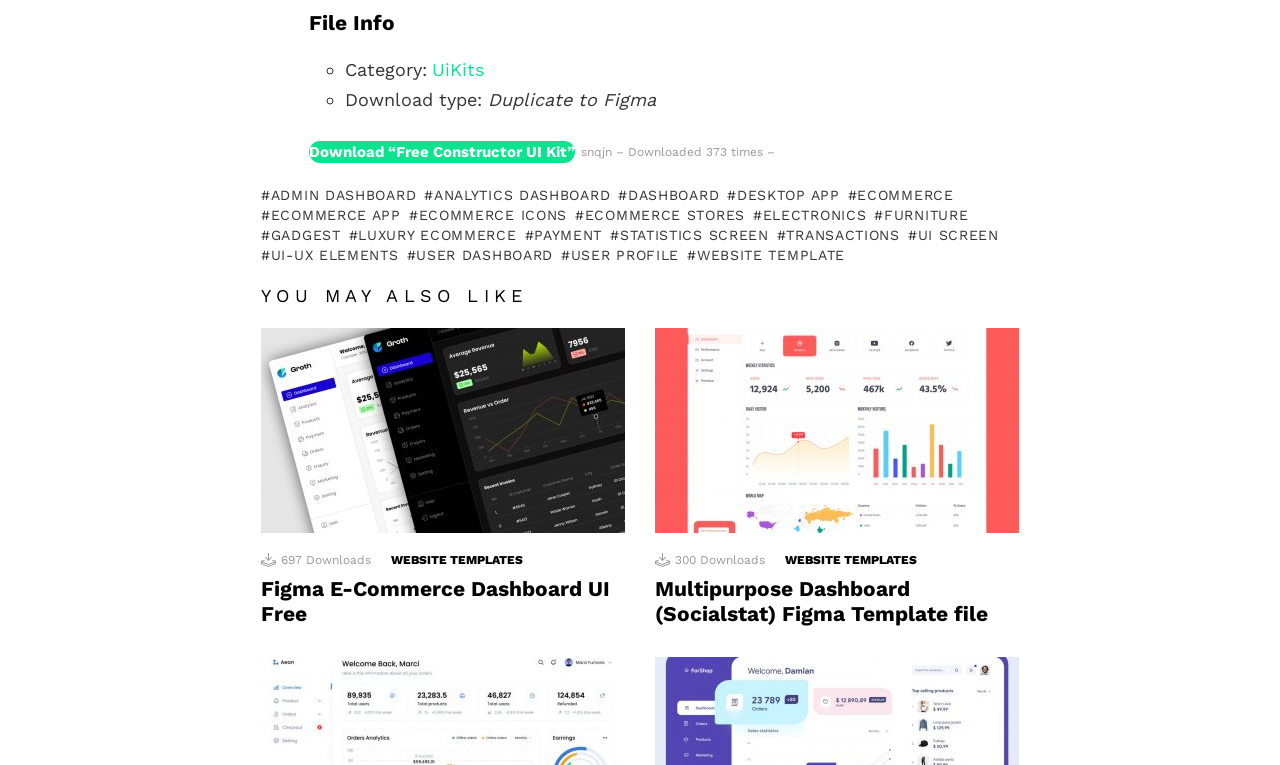Locate the bounding box coordinates of the clickable area needed to fulfill the instruction: "View 'Figma E Commerce Dashboard UI Free'".

[0.204, 0.428, 0.488, 0.703]